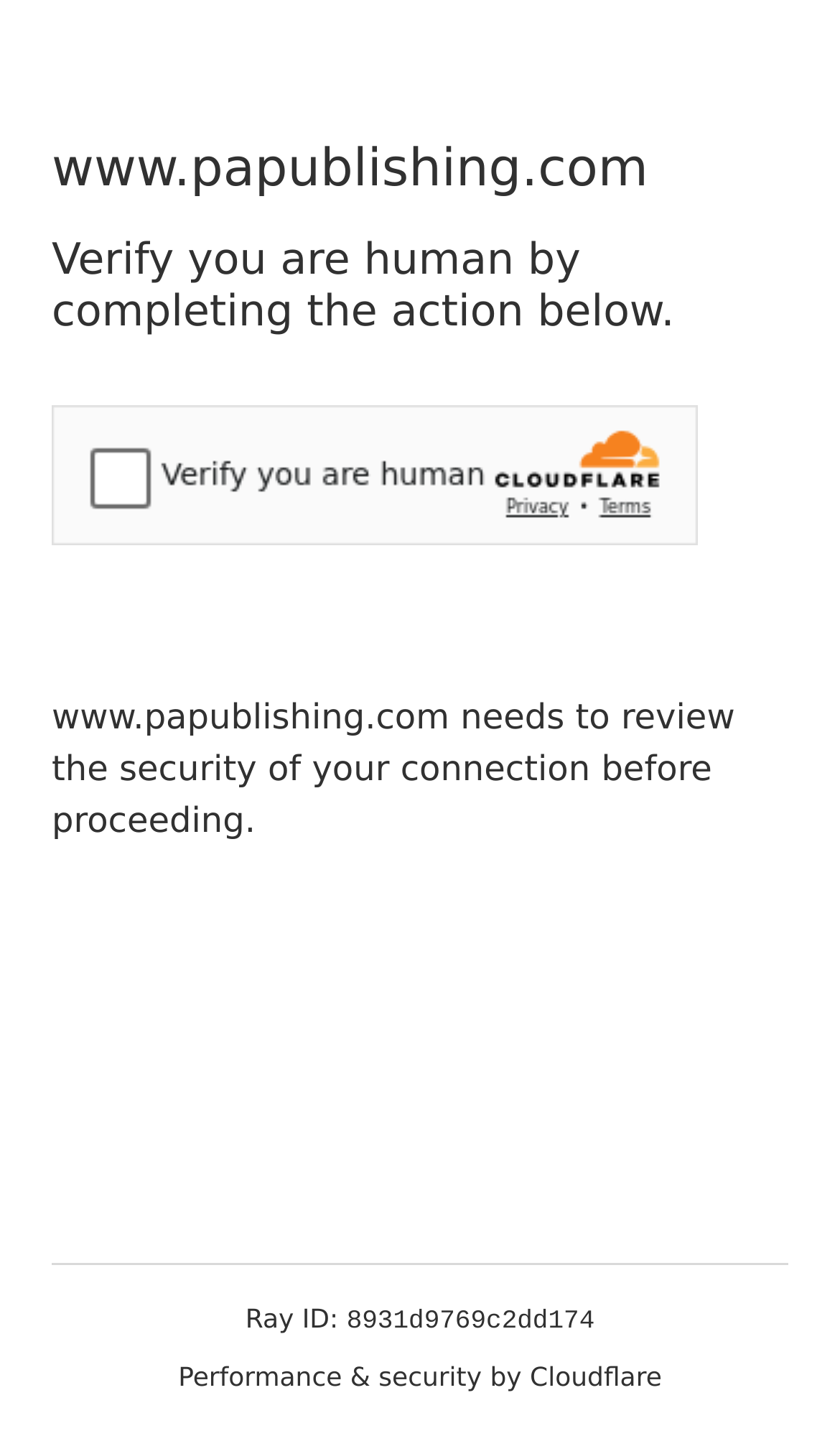What is the ID of the Ray?
Using the information presented in the image, please offer a detailed response to the question.

The ID of the Ray is obtained from the StaticText element '8931d9769c2dd174' which is located below the text 'Ray ID:'